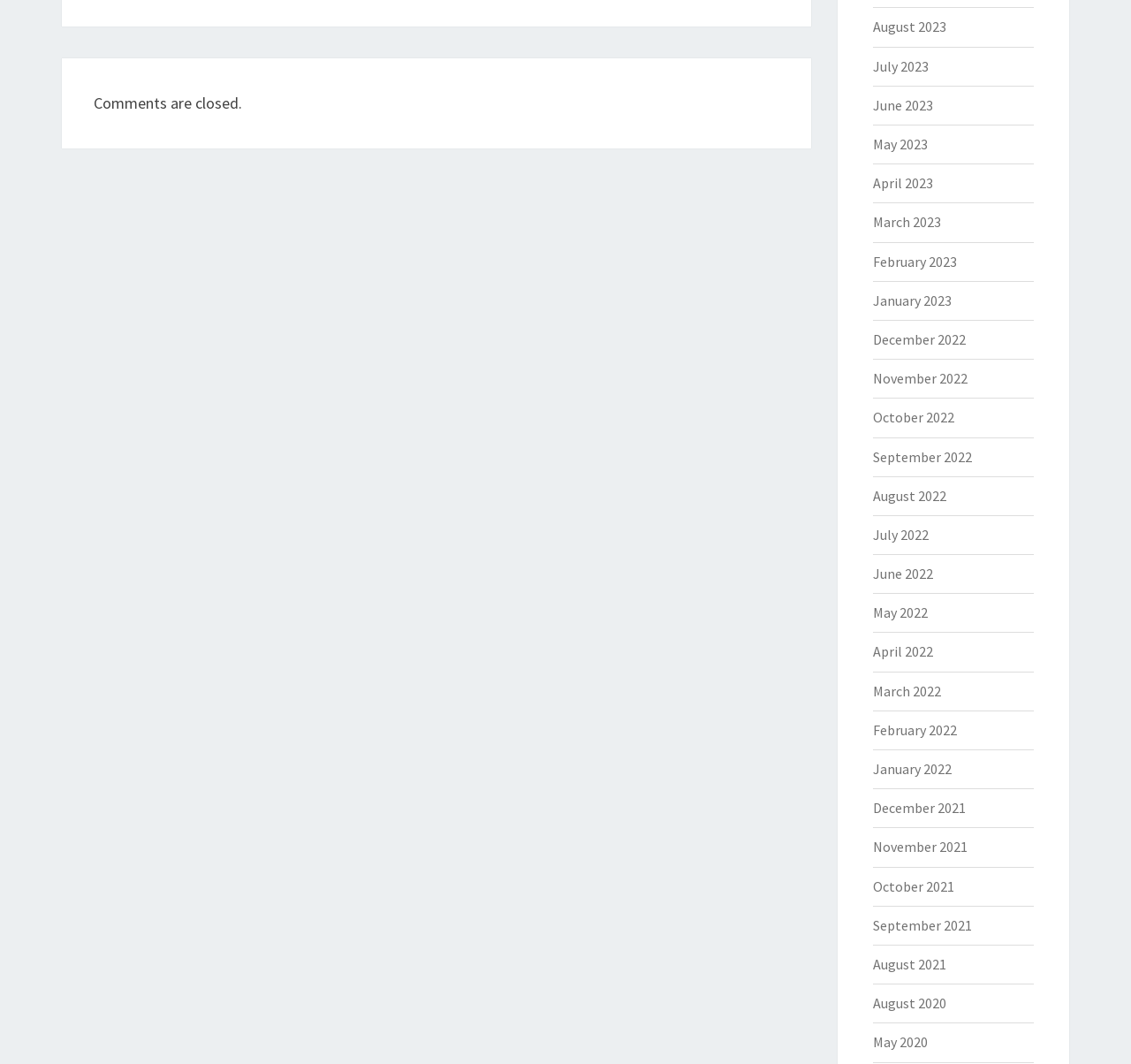What is the earliest month listed on this webpage?
Using the details shown in the screenshot, provide a comprehensive answer to the question.

The webpage has a list of links with month and year labels, and the earliest one is 'August 2020'.